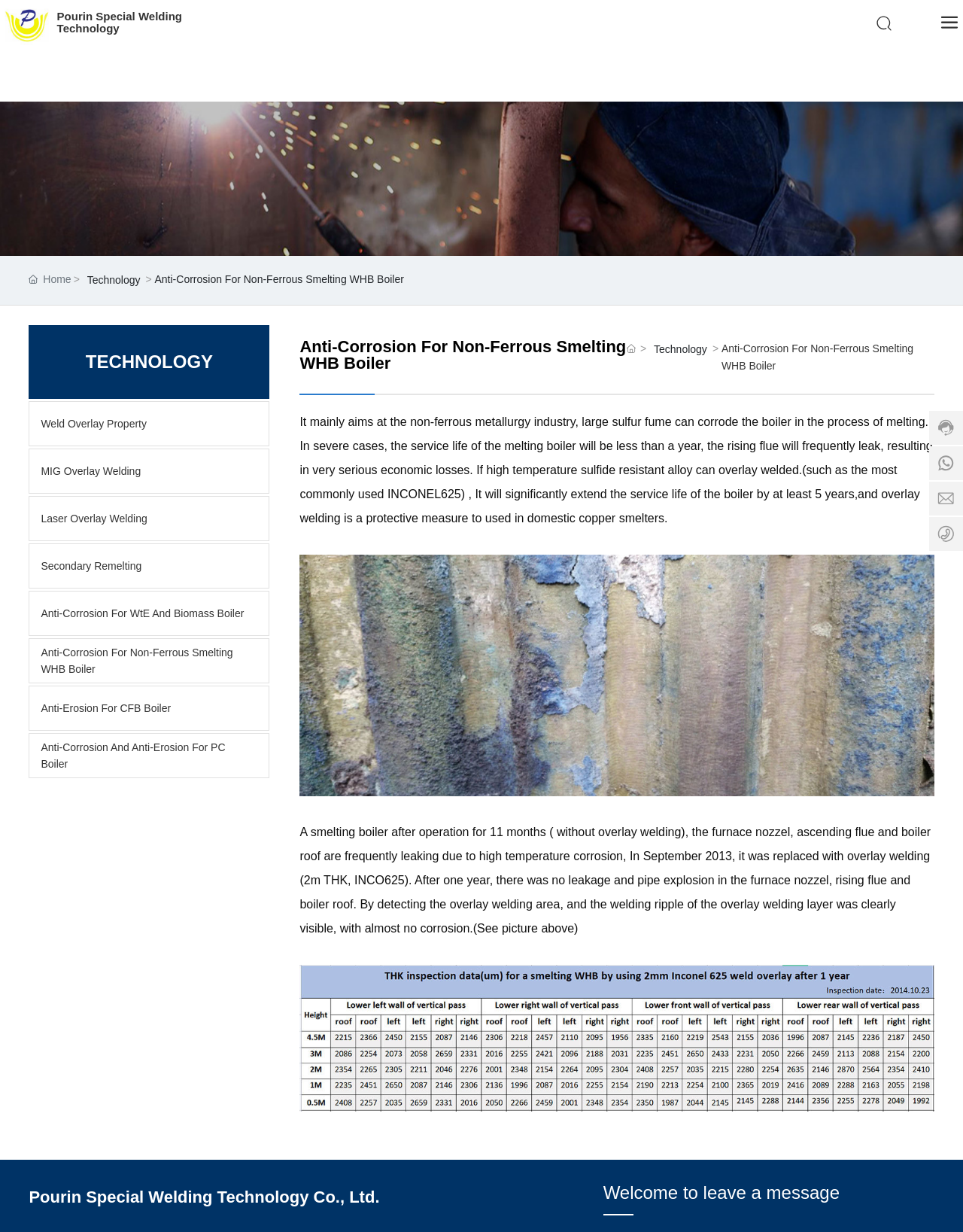What is the material used for overlay welding?
Answer the question with a single word or phrase derived from the image.

INCONEL625